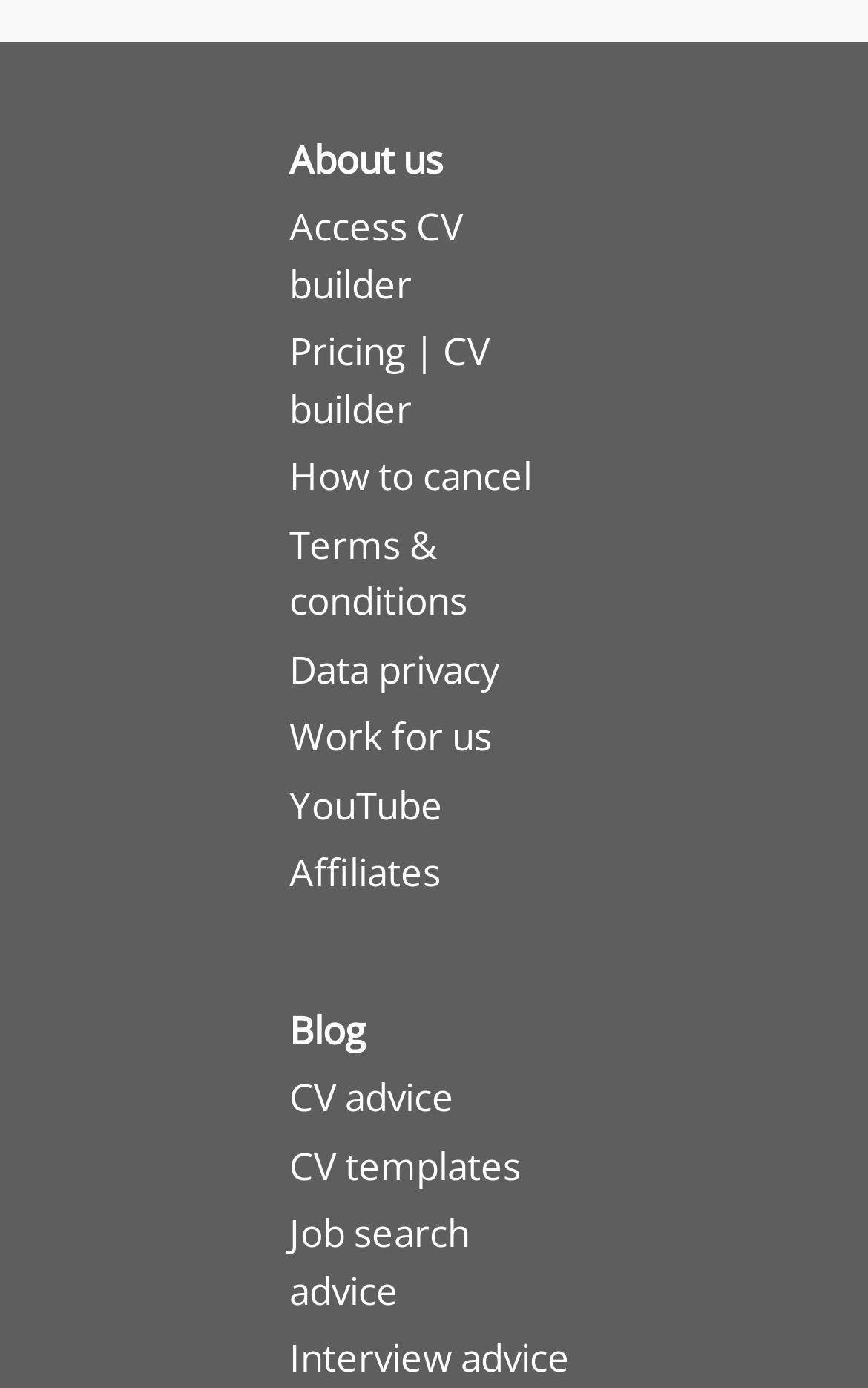Please give a short response to the question using one word or a phrase:
Is there a link to a blog in the webpage?

Yes